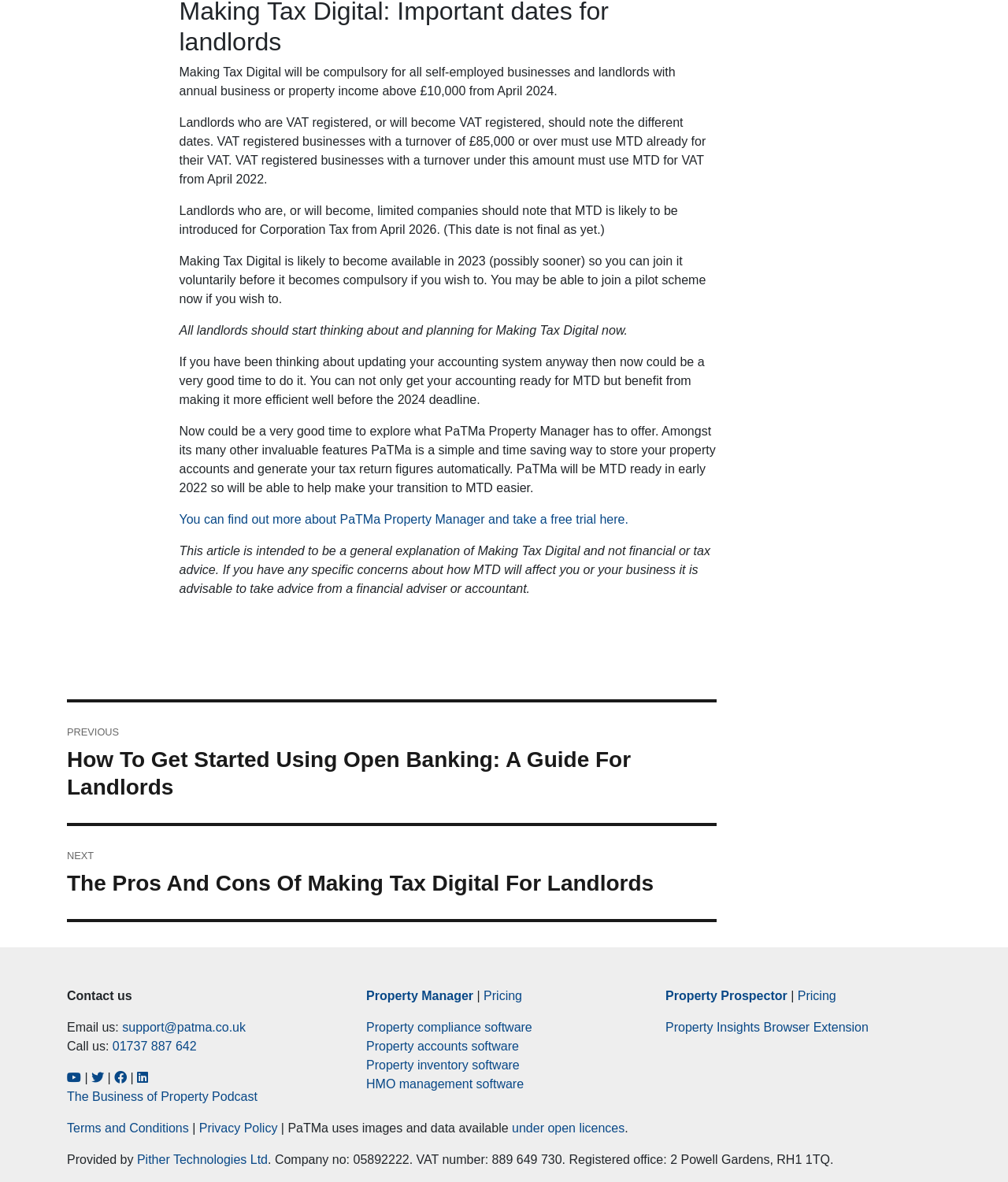Find the bounding box coordinates for the UI element that matches this description: "Property Manager".

[0.363, 0.837, 0.47, 0.848]